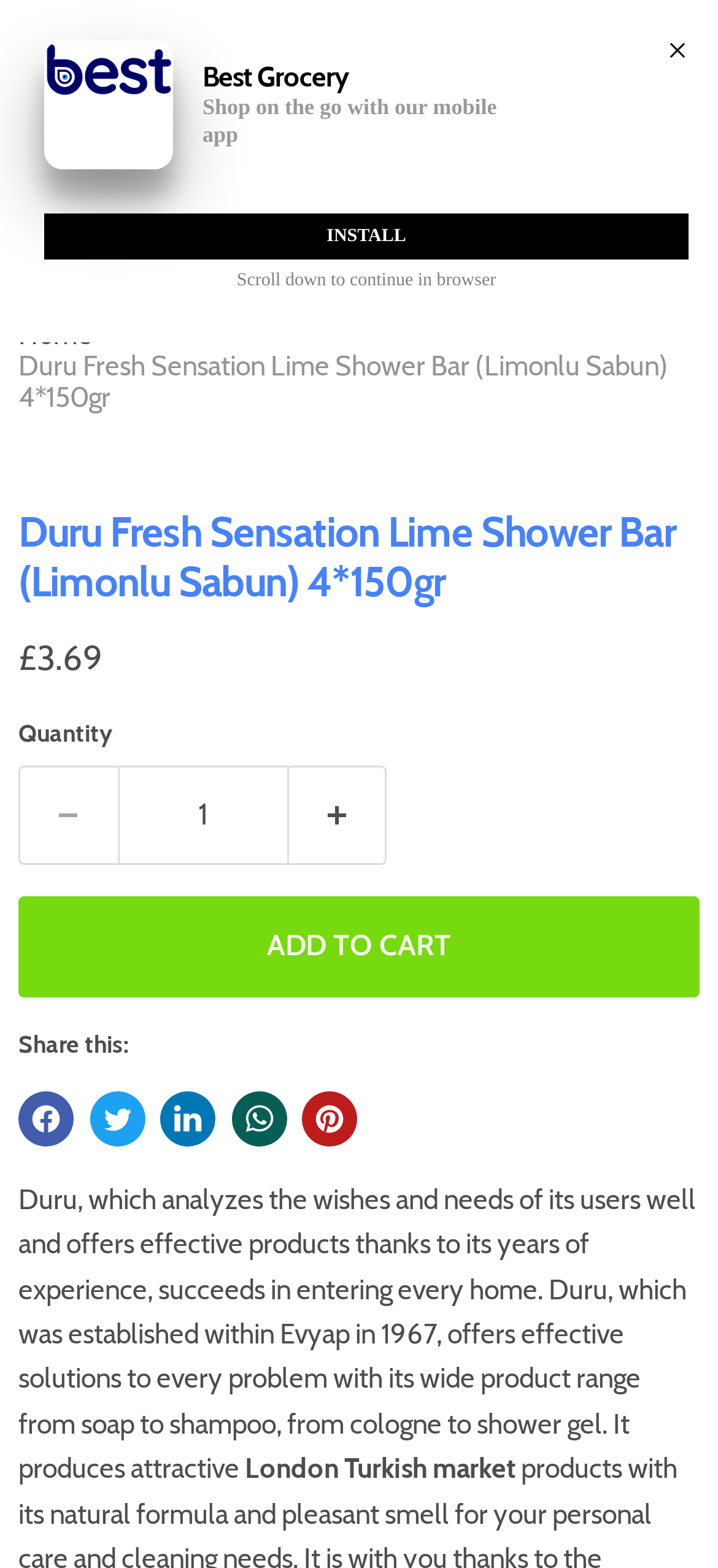Please determine the bounding box coordinates of the element's region to click in order to carry out the following instruction: "Click the fundlylive link". The coordinates should be four float numbers between 0 and 1, i.e., [left, top, right, bottom].

None